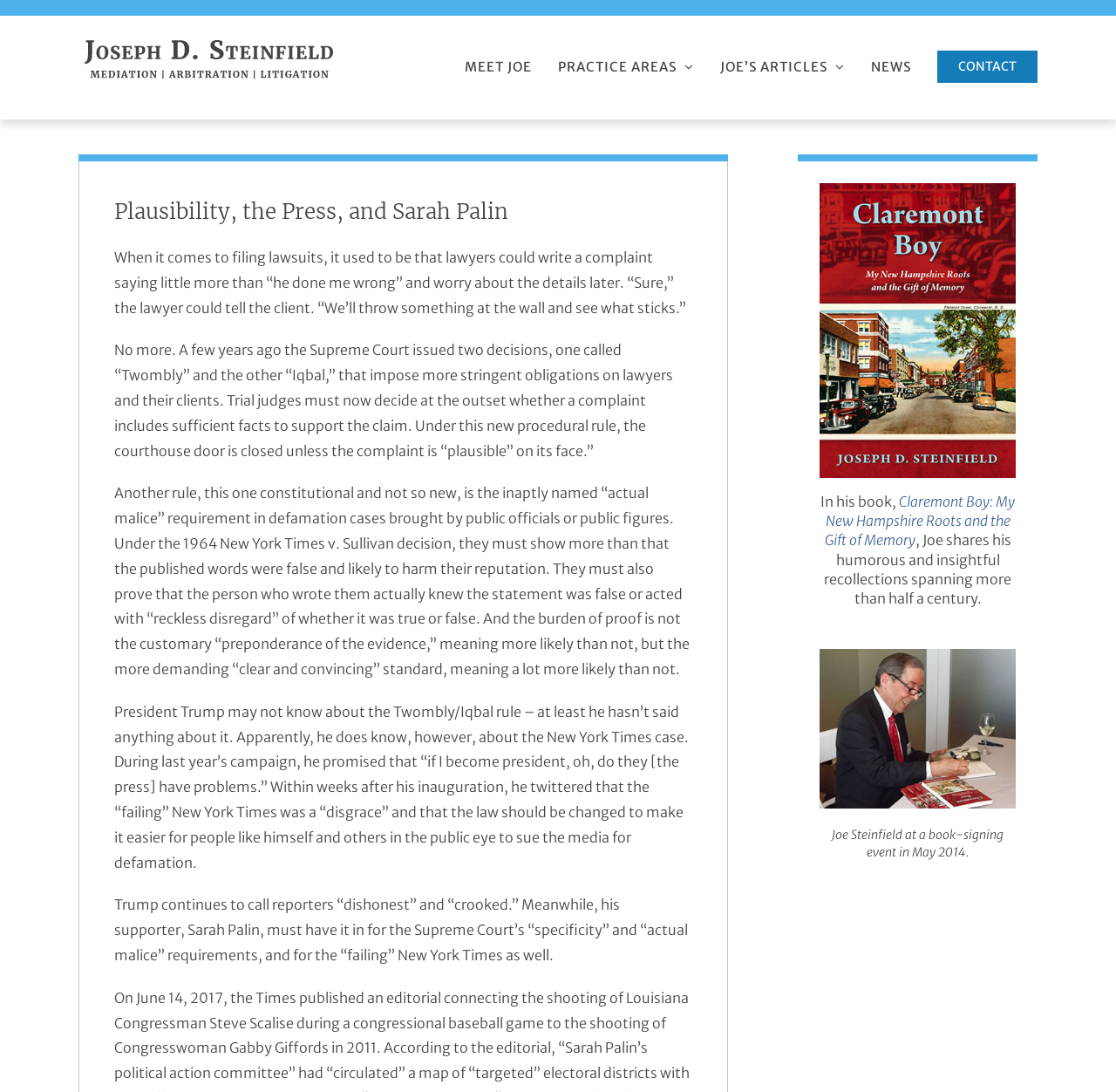Carefully examine the image and provide an in-depth answer to the question: How many paragraphs of text are in the main content?

The main content is located in the middle of the webpage, and it contains 4 paragraphs of text, each describing a different topic related to lawsuits and the press.